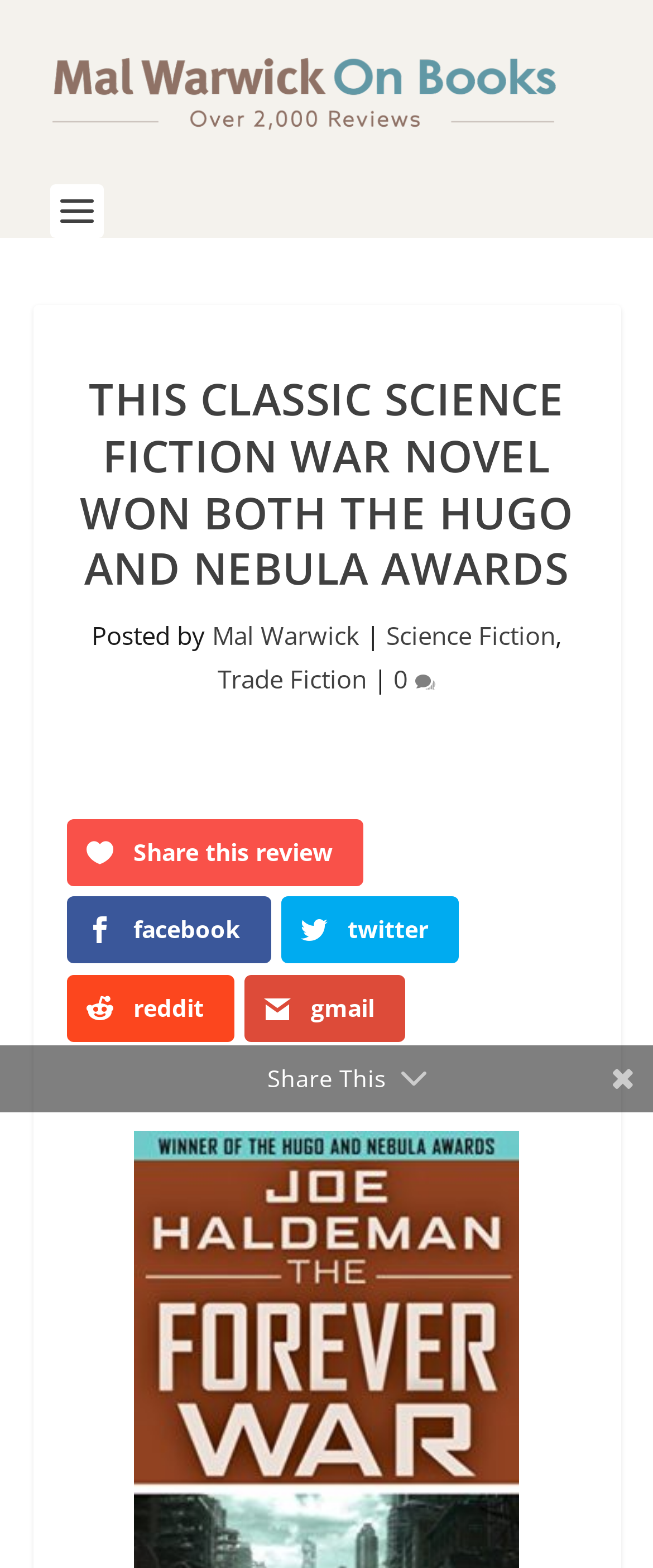Identify the bounding box for the described UI element. Provide the coordinates in (top-left x, top-left y, bottom-right x, bottom-right y) format with values ranging from 0 to 1: gmail

[0.374, 0.621, 0.62, 0.664]